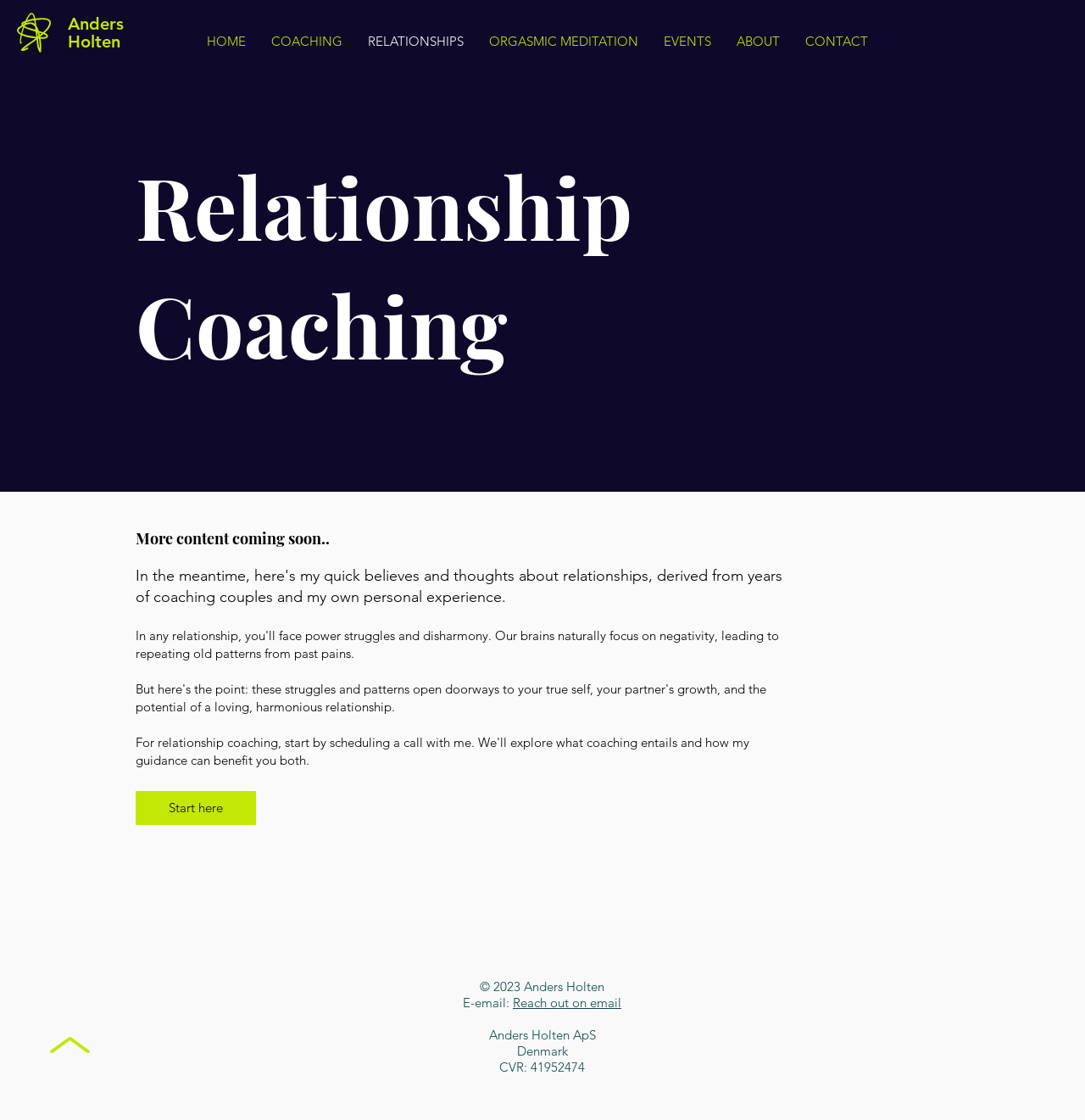Highlight the bounding box coordinates of the region I should click on to meet the following instruction: "learn about orgasmic meditation".

[0.439, 0.022, 0.6, 0.052]